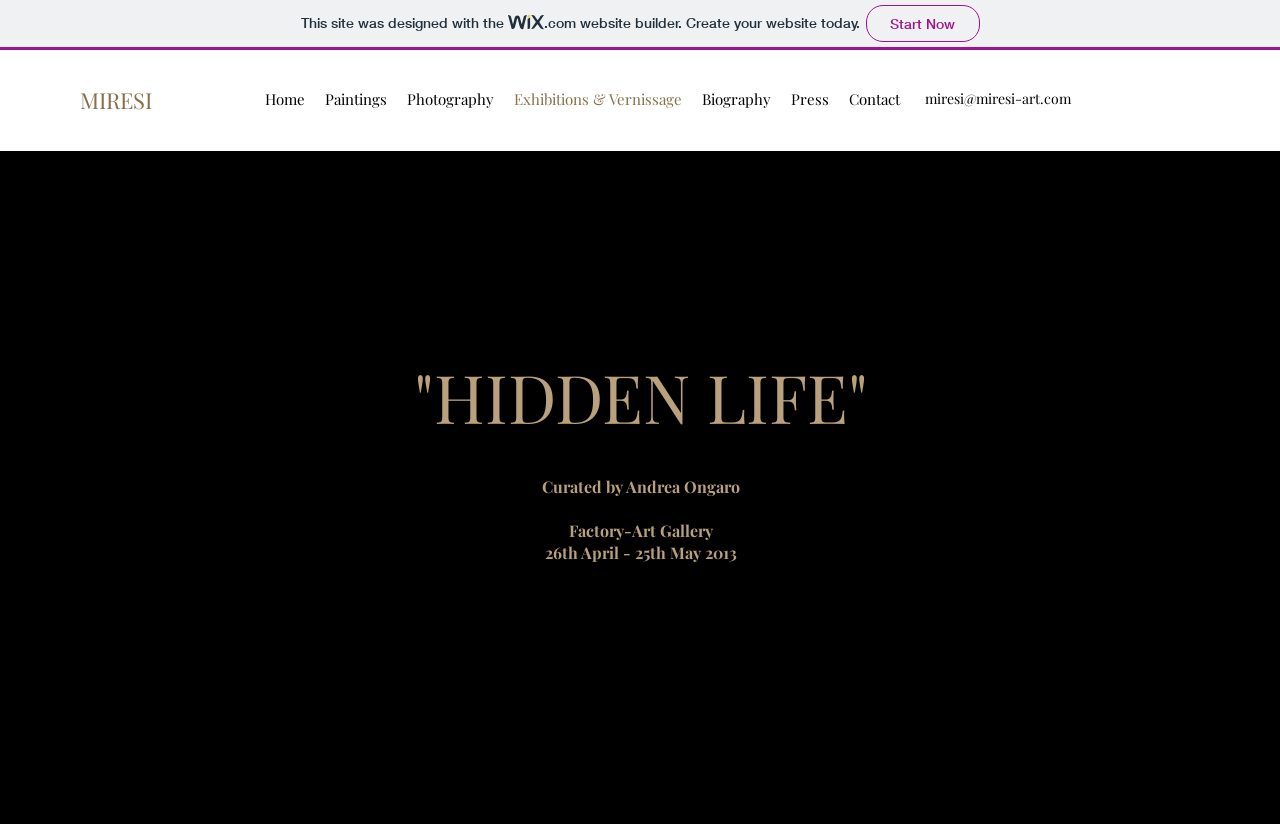Locate the bounding box coordinates of the region to be clicked to comply with the following instruction: "go to home page". The coordinates must be four float numbers between 0 and 1, in the form [left, top, right, bottom].

[0.199, 0.102, 0.246, 0.138]